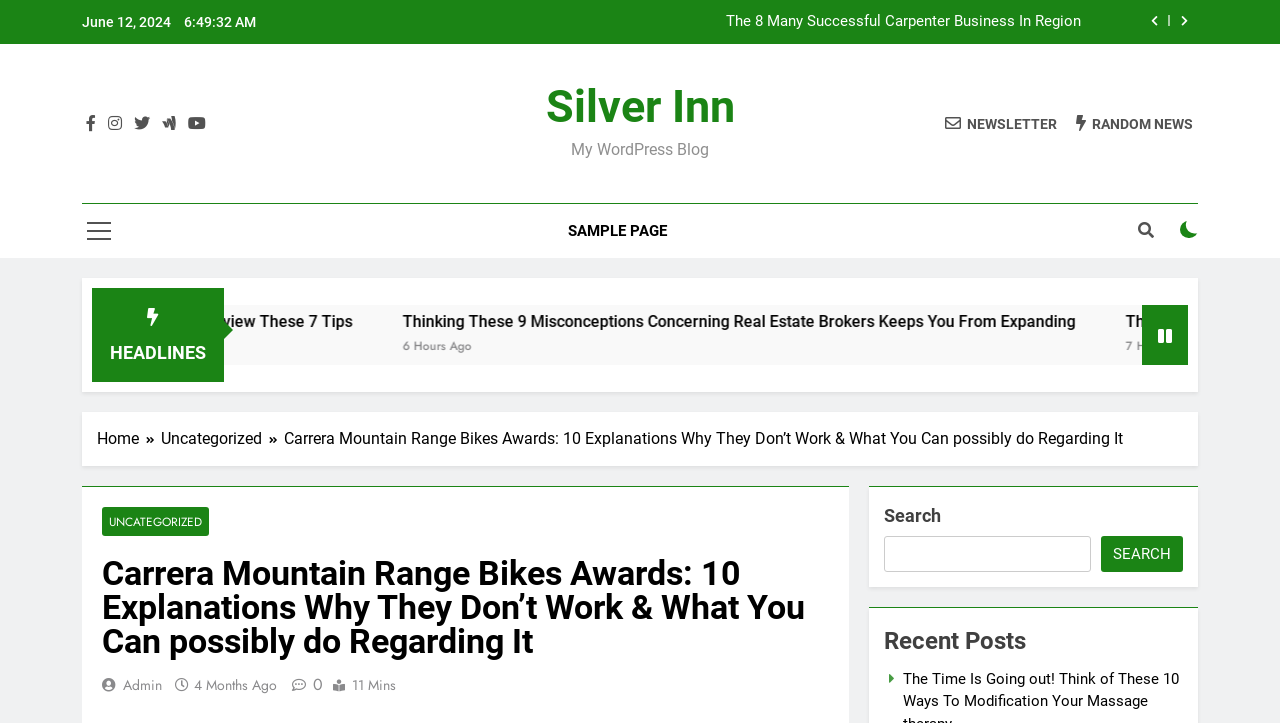Determine the bounding box coordinates of the clickable region to carry out the instruction: "Click the search button".

[0.86, 0.741, 0.924, 0.791]